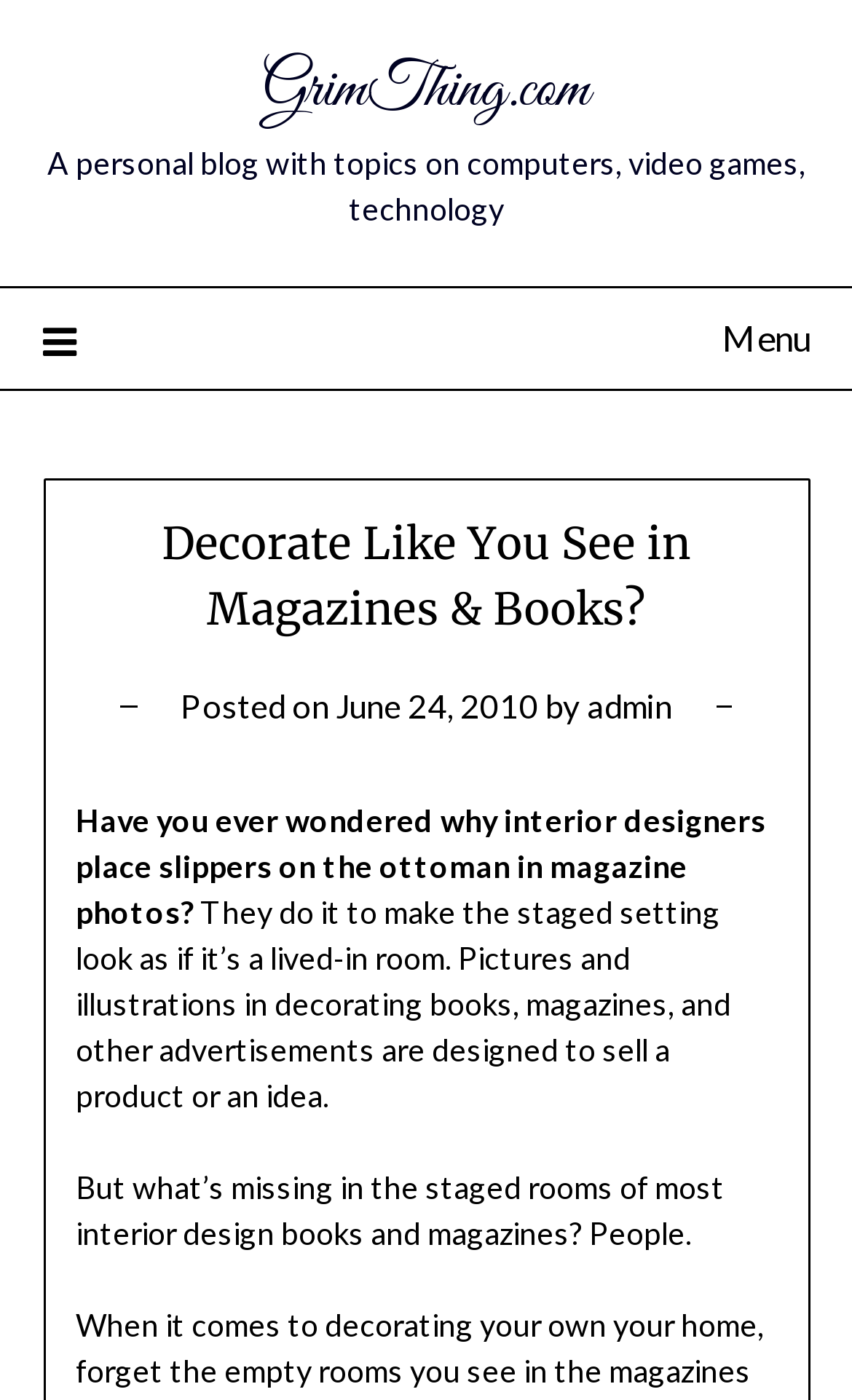Give a detailed account of the webpage's layout and content.

The webpage is a personal blog that focuses on topics such as computers, video games, and technology. At the top, there is a link to the website's homepage, GrimThing.com, which is centered and takes up about a third of the screen width. Below this link, there is a brief description of the blog, stating that it is a personal blog with topics on computers, video games, and technology.

To the right of the description, there is a menu link with an icon, which is not expanded by default. When expanded, the menu displays a header with the title "Decorate Like You See in Magazines & Books?" in a larger font size. Below the title, there is a posting information section that includes the date "June 24, 2010" and the author "admin".

The main content of the webpage is a blog post that discusses interior design and decorating. The post starts with a question, "Have you ever wondered why interior designers place slippers on the ottoman in magazine photos?" and then explains that it is to make the staged setting look lived-in. The post continues to discuss how pictures and illustrations in decorating books, magazines, and advertisements are designed to sell a product or an idea, but what's missing in these staged rooms is people. The text is divided into three paragraphs, with the first paragraph being slightly shorter than the others.